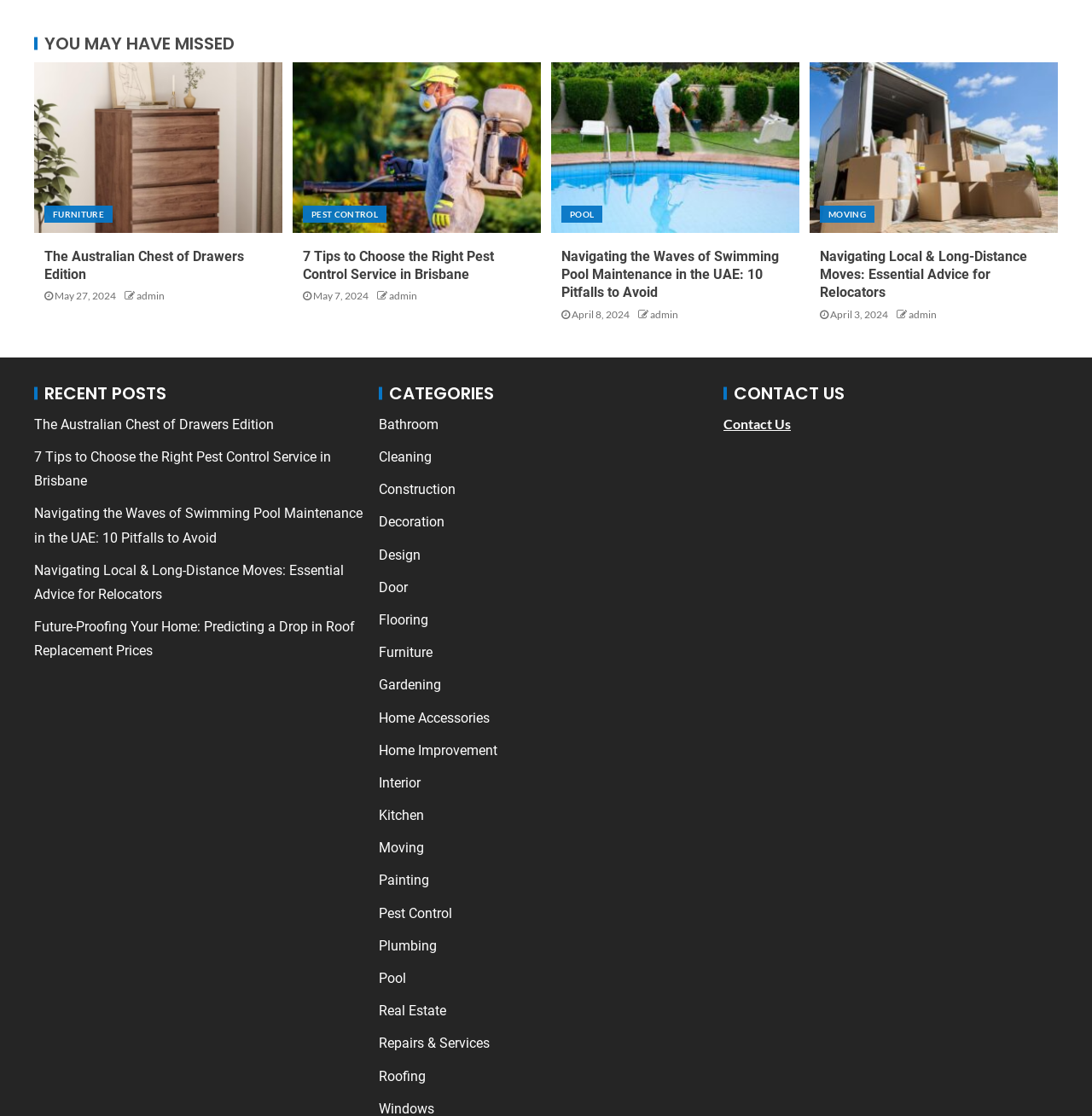Please identify the bounding box coordinates of the clickable area that will allow you to execute the instruction: "Click on the 'FURNITURE' link".

[0.041, 0.184, 0.103, 0.199]